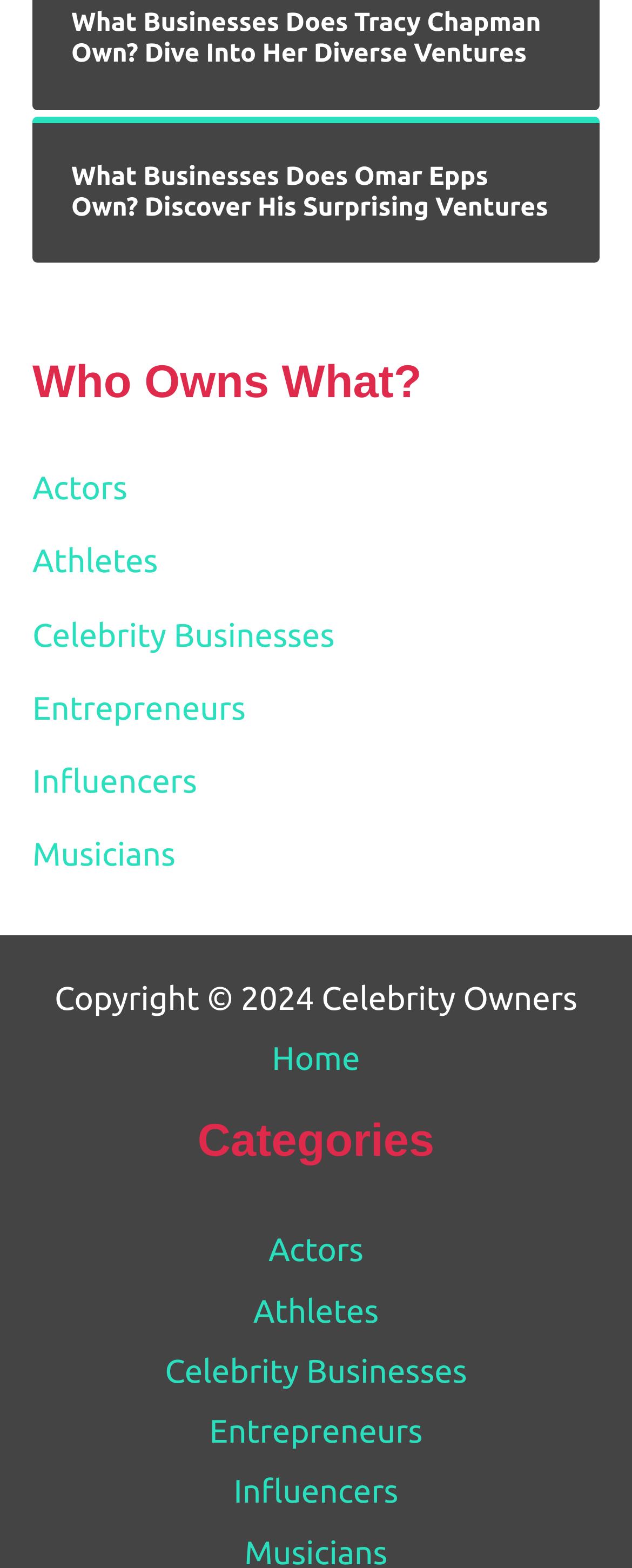Find the bounding box coordinates of the clickable area required to complete the following action: "Click on the link to learn about Tracy Chapman's businesses".

[0.113, 0.005, 0.887, 0.045]